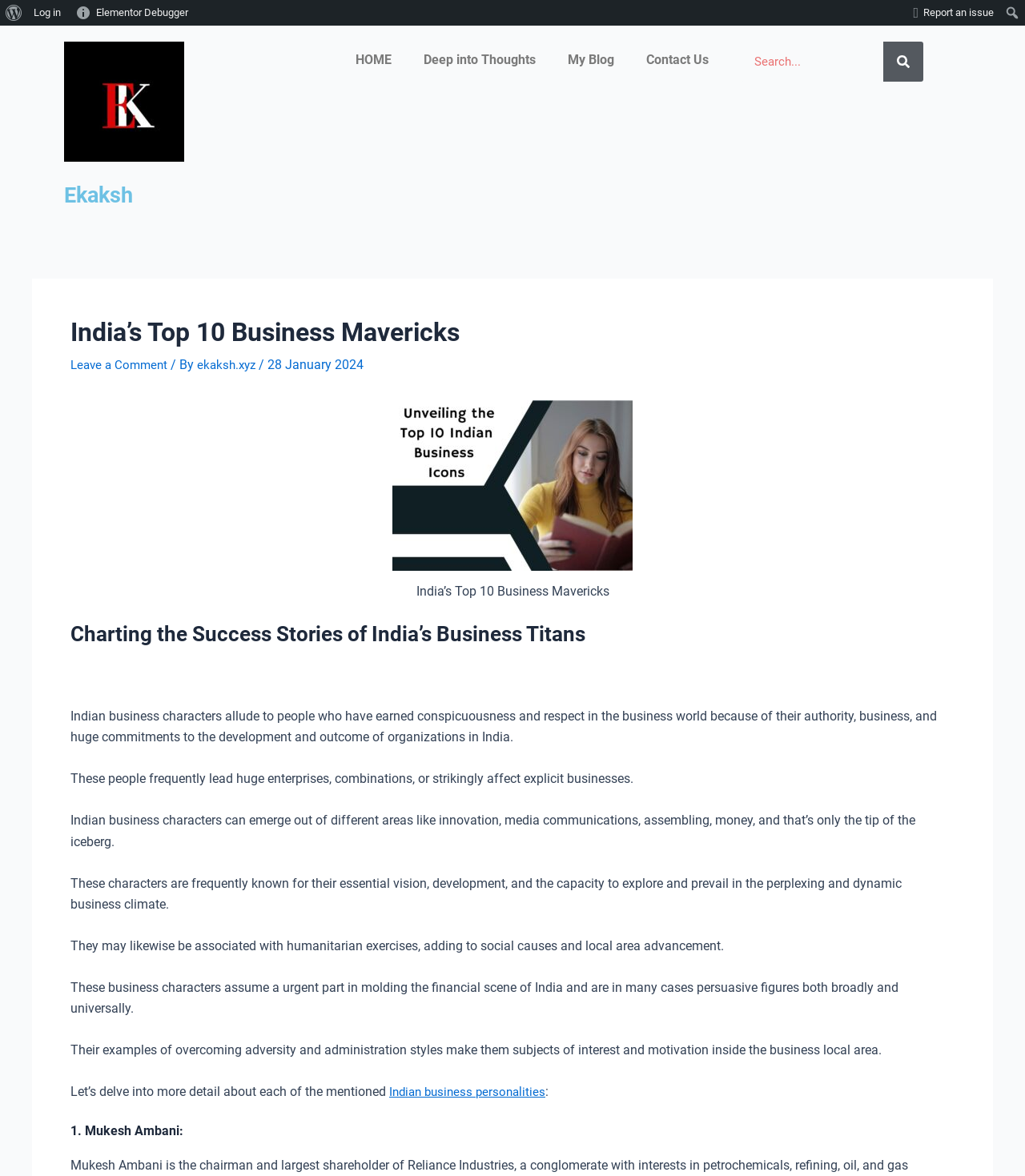Could you determine the bounding box coordinates of the clickable element to complete the instruction: "Go to HOME page"? Provide the coordinates as four float numbers between 0 and 1, i.e., [left, top, right, bottom].

[0.331, 0.035, 0.398, 0.067]